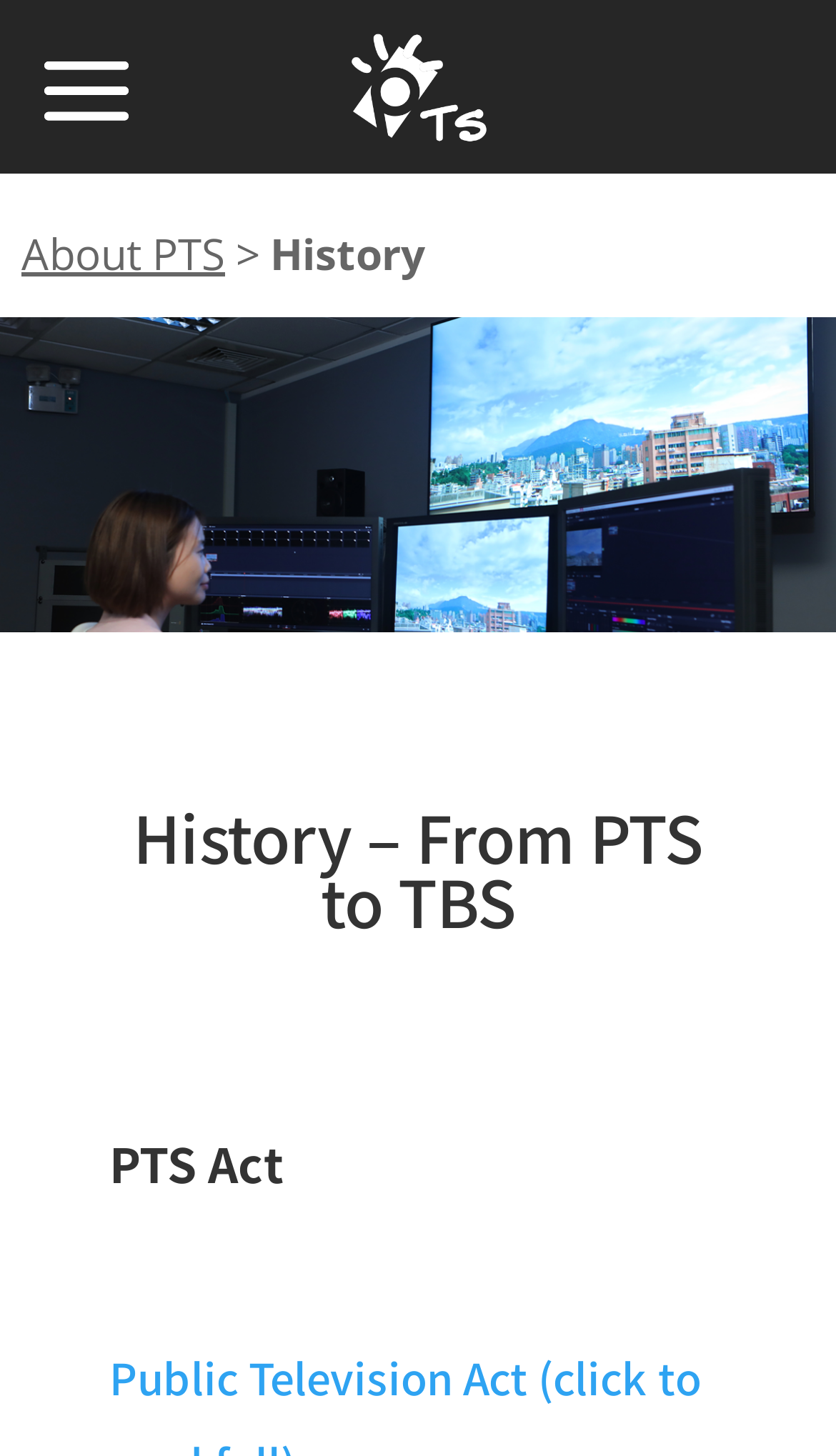Provide your answer in a single word or phrase: 
What is the relationship between PTS and TBS?

TBS is a successor of PTS